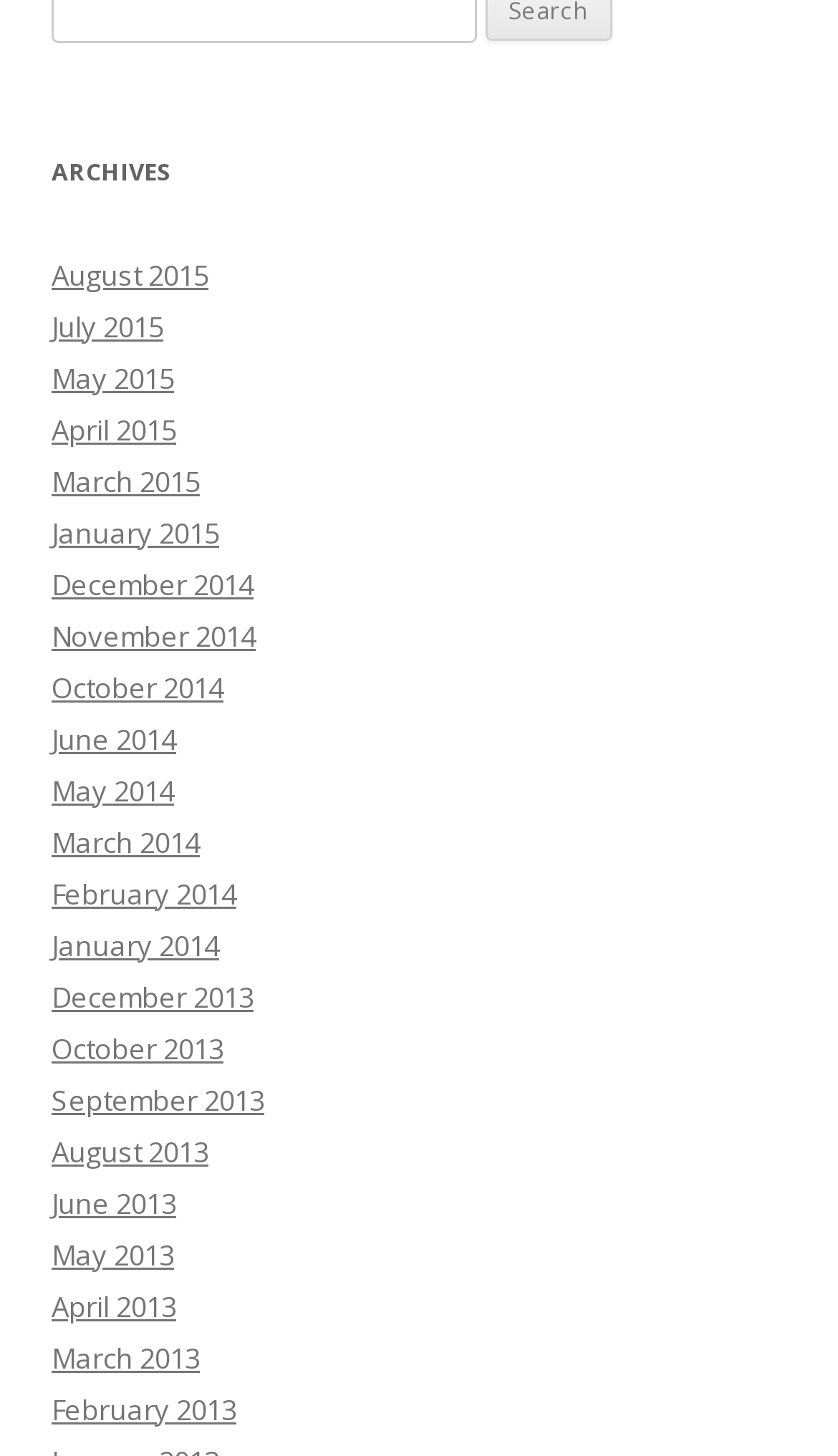How many total months are available in the archives?
Answer the question with a detailed and thorough explanation.

By counting the total number of links on the webpage, I found that there are 24 months available in the archives, spanning from January 2013 to August 2015.